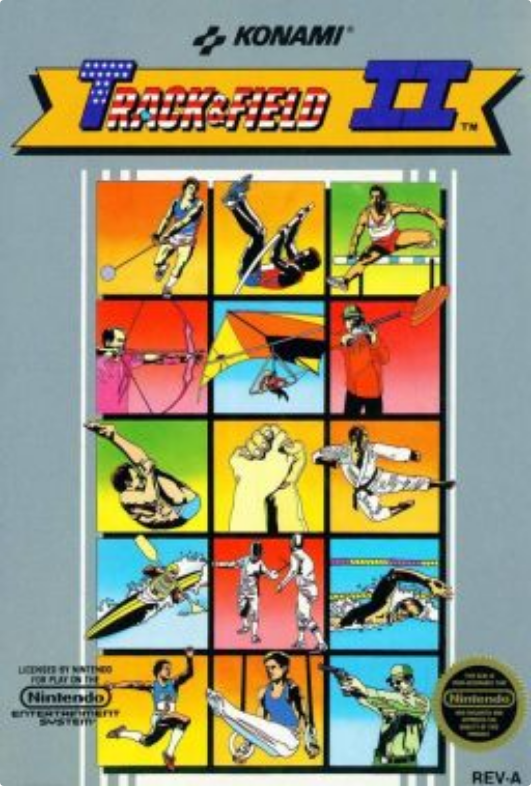Describe every important feature and element in the image comprehensively.

The image features the iconic cover art for "Track & Field II," a classic sports video game developed by Konami for the Nintendo Entertainment System. The design showcases a grid of colorful illustrations depicting various athletic events, including track and field disciplines, highlighting the excitement and competition of the game. Each square features a different sport, capturing the dynamic movements of athletes engaged in activities like javelin throw, pole vaulting, and sprinting. The title "Track & Field II" is prominently displayed at the top in a bold font, emphasizing its sequel status. This cover evokes nostalgia for retro gaming enthusiasts and reflects the energetic spirit of the Olympic sports theme central to the gameplay experience.